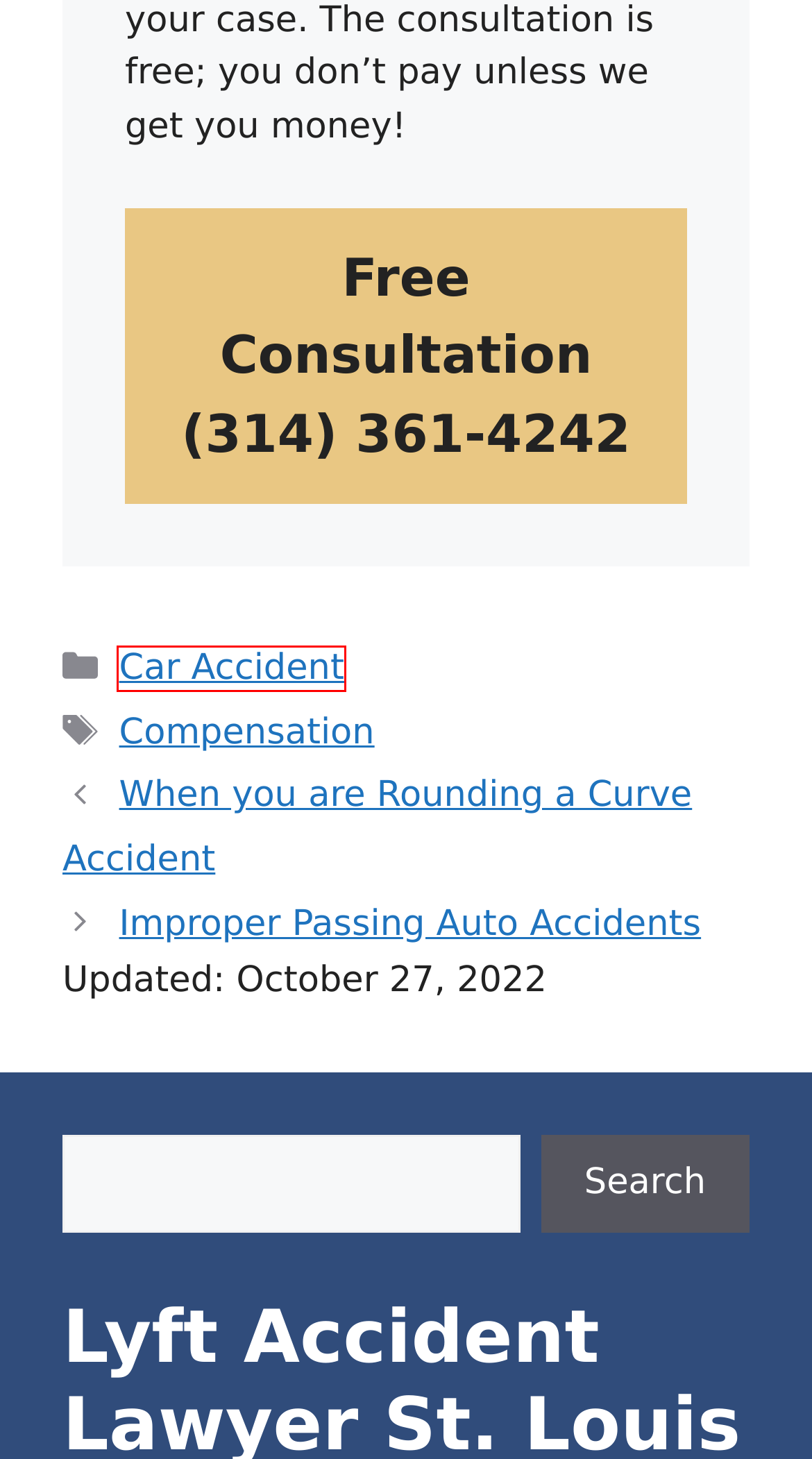Examine the screenshot of a webpage with a red bounding box around a UI element. Your task is to identify the webpage description that best corresponds to the new webpage after clicking the specified element. The given options are:
A. Improper Passing Auto Accidents
B. Disclaimer
C. Can Both Drivers Be at Fault in a St. Louis Car Accident?
D. Where Do the Majority of Pedestrian-Motorist Crashes Occur?
E. 5 Delayed Auto Accident Injuries to Watch out For
F. Tag: Compensation
G. When you are Rounding a Curve Accident
H. Category: Car Accident

H